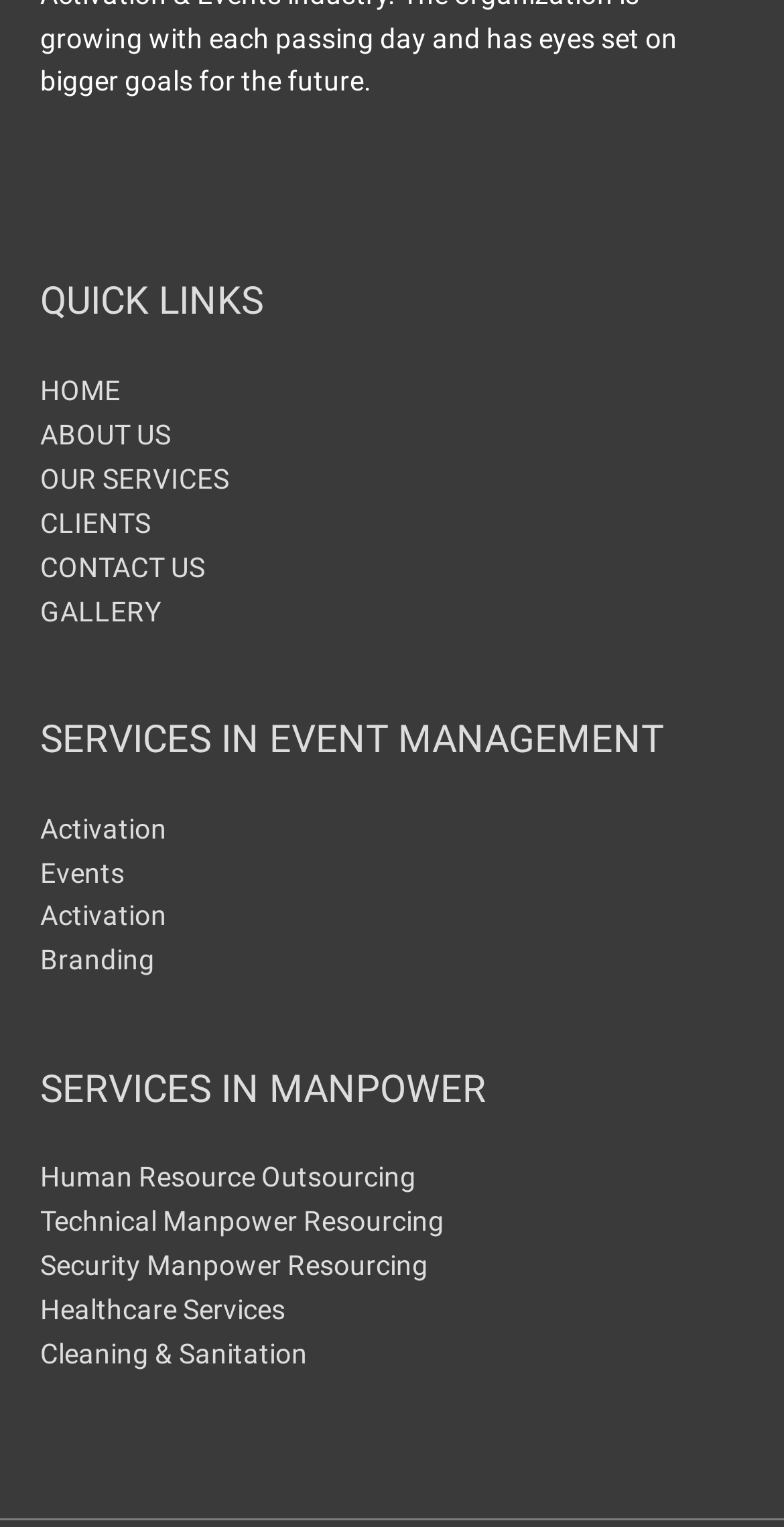Consider the image and give a detailed and elaborate answer to the question: 
How many quick links are there?

There are 6 quick links because there are 6 links under the 'QUICK LINKS' navigation section, which are 'HOME', 'ABOUT US', 'OUR SERVICES', 'CLIENTS', 'CONTACT US', and 'GALLERY'.